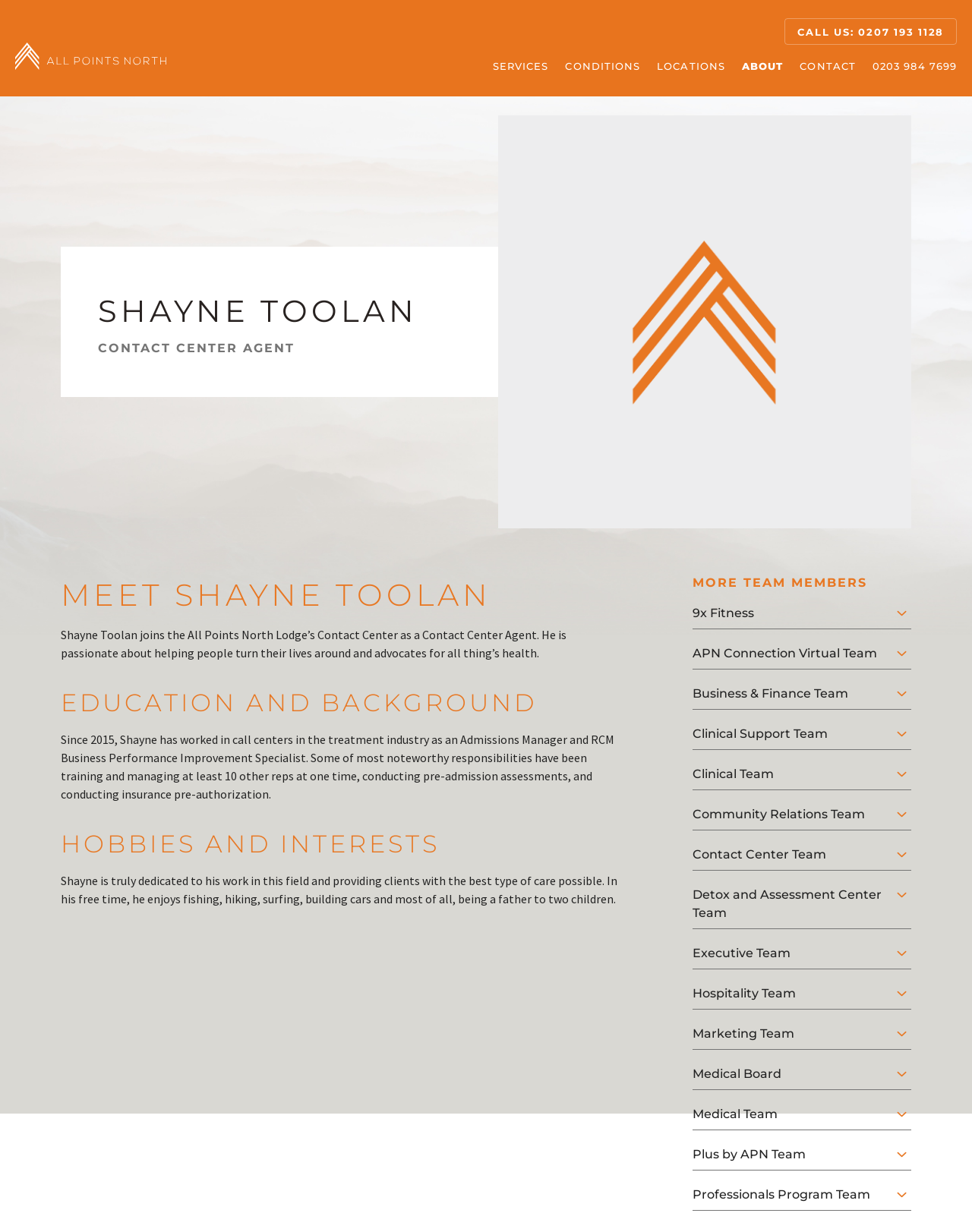How many children does Shayne Toolan have? Analyze the screenshot and reply with just one word or a short phrase.

two